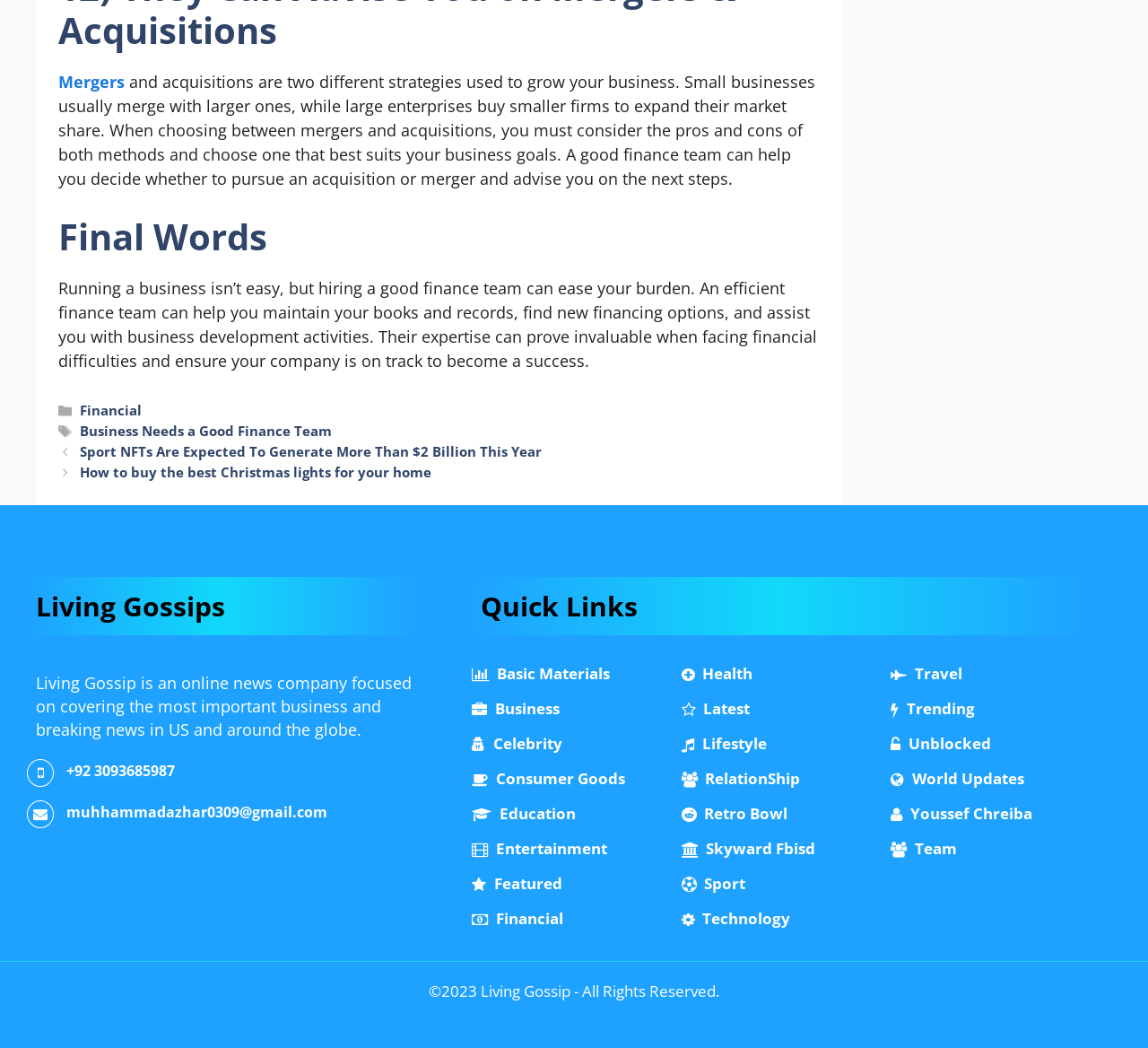Respond to the question with just a single word or phrase: 
What is the main topic of the webpage?

Business and news